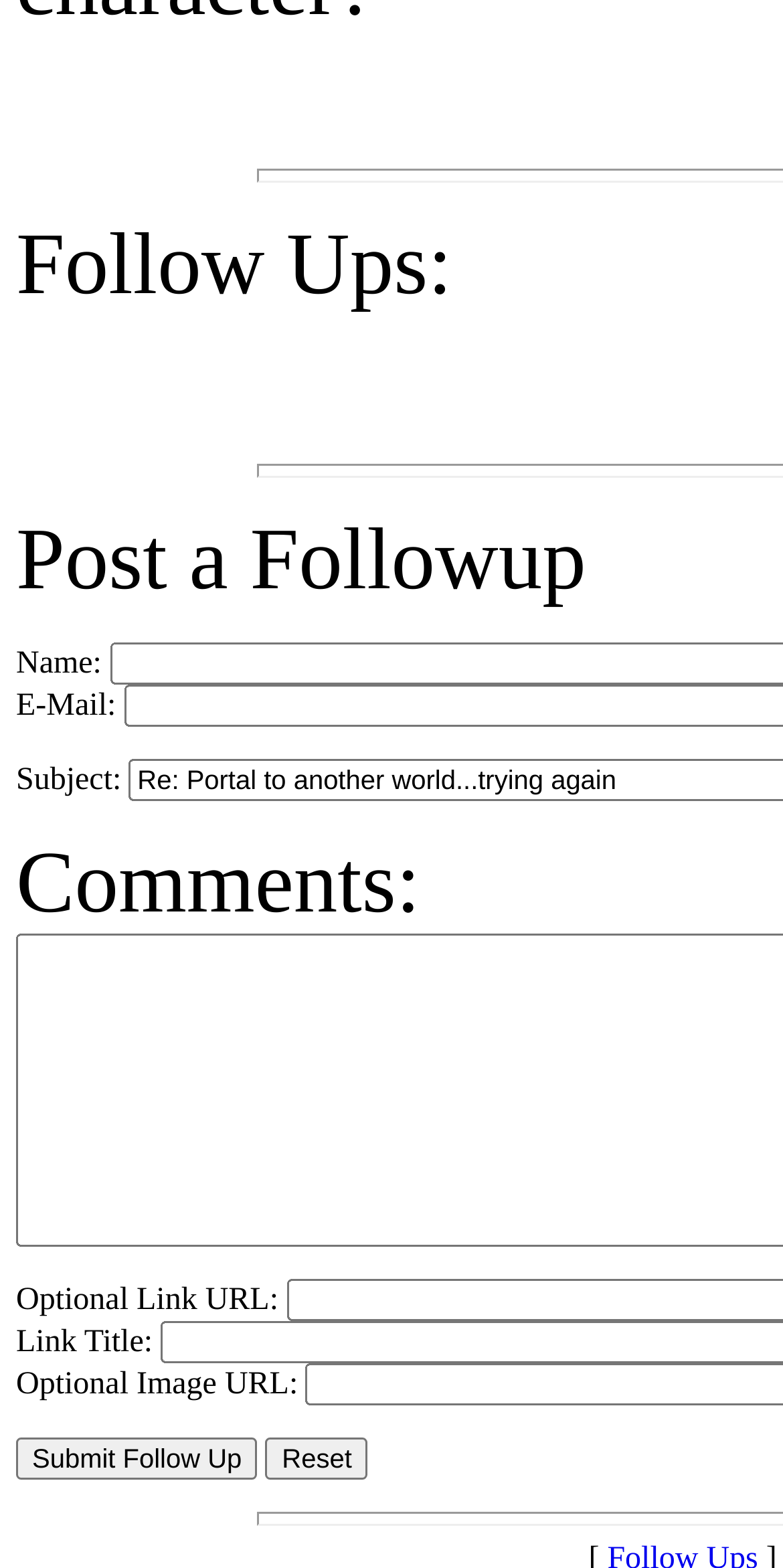What is the function of the 'Reset' button?
Based on the visual information, provide a detailed and comprehensive answer.

The 'Reset' button is located next to the 'Submit Follow Up' button, and it is likely that it is used to clear the input fields and reset the form to its default state. This is a common function of reset buttons in web forms.